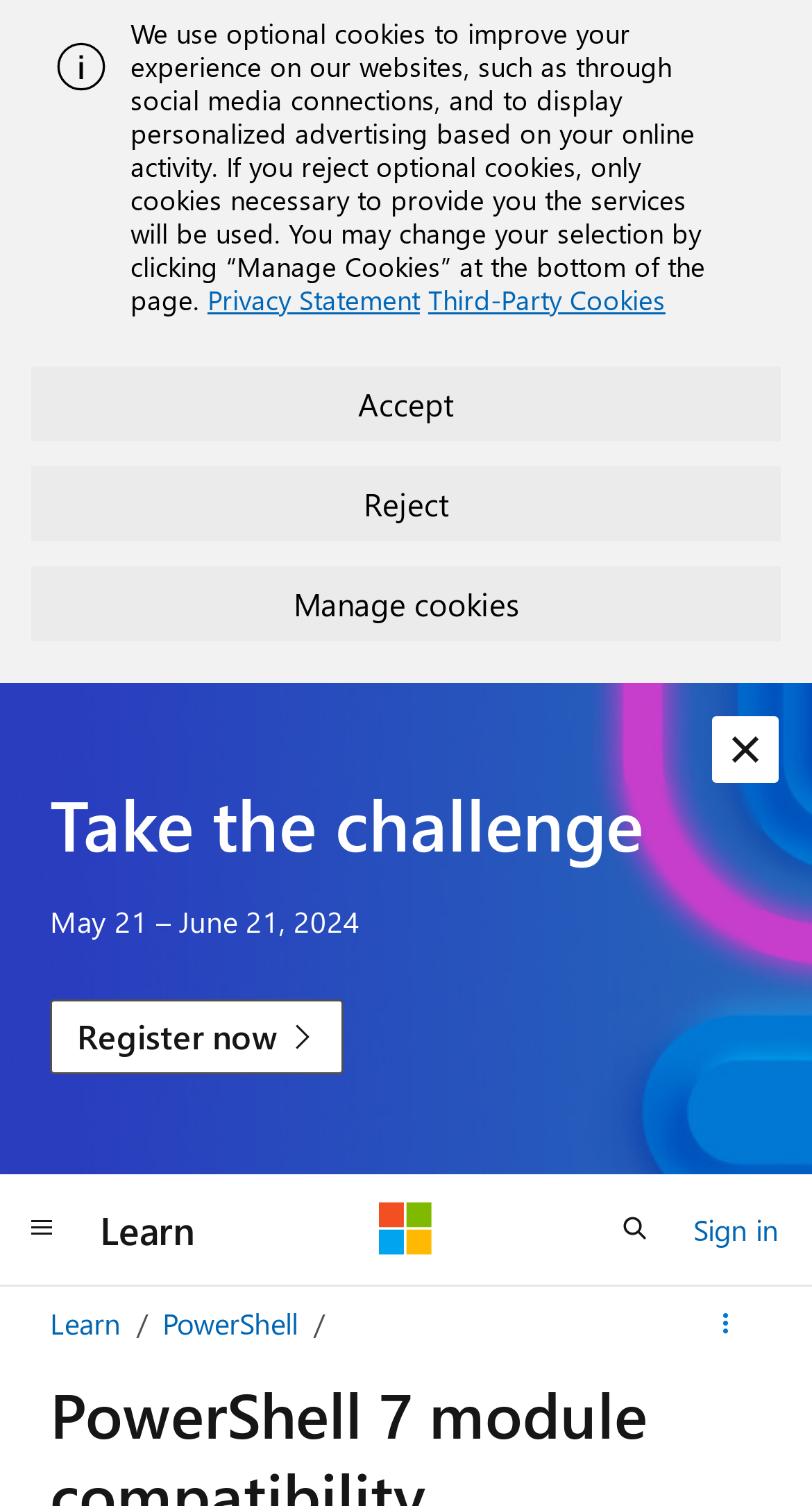Find the bounding box coordinates of the element you need to click on to perform this action: 'Open search'. The coordinates should be represented by four float values between 0 and 1, in the format [left, top, right, bottom].

[0.731, 0.791, 0.833, 0.841]